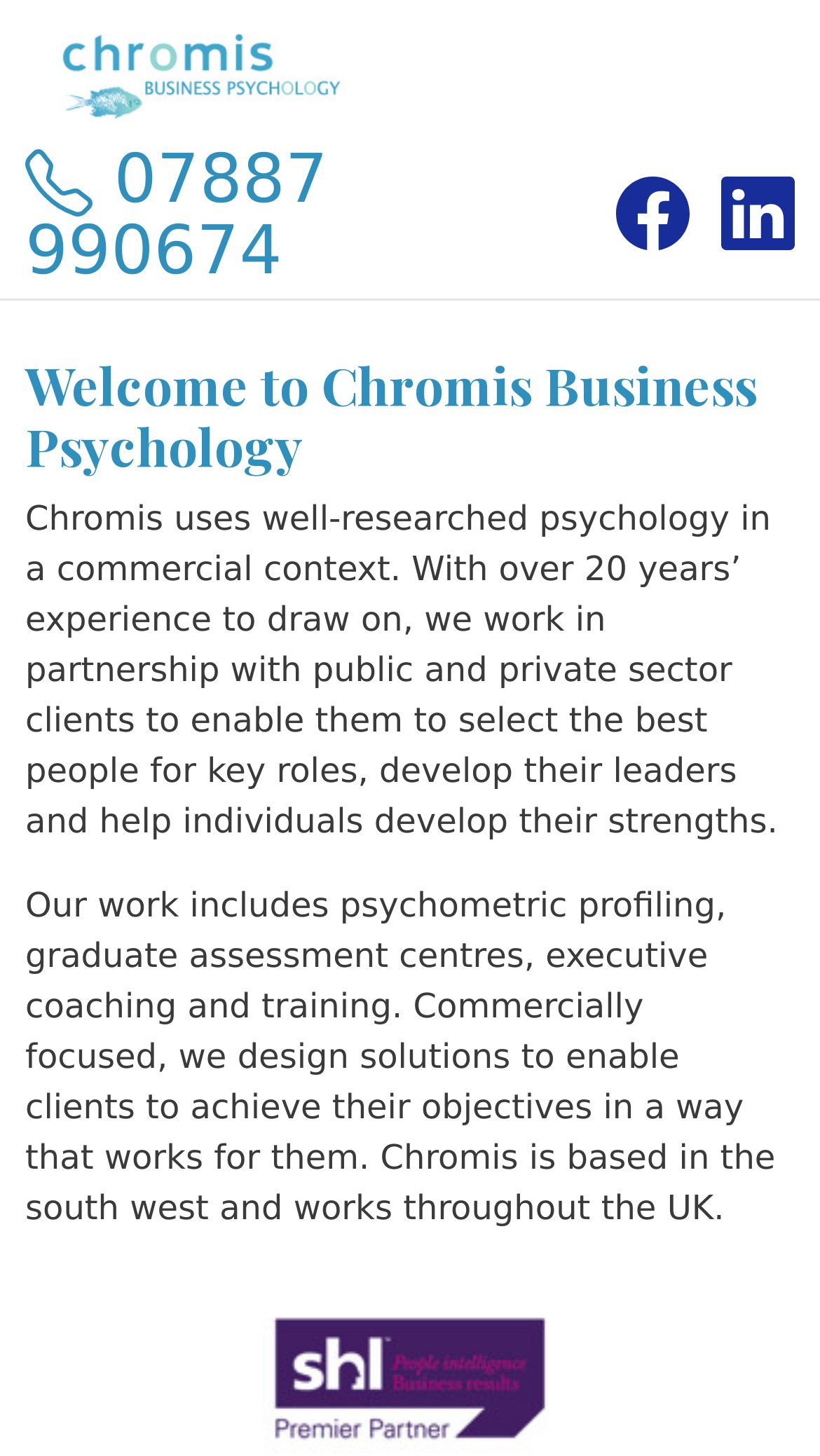Where is Chromis Business Psychology based?
Kindly offer a comprehensive and detailed response to the question.

I found the location of Chromis Business Psychology by reading the 'StaticText' element that describes their work, which mentions that they are based in the south west and work throughout the UK.